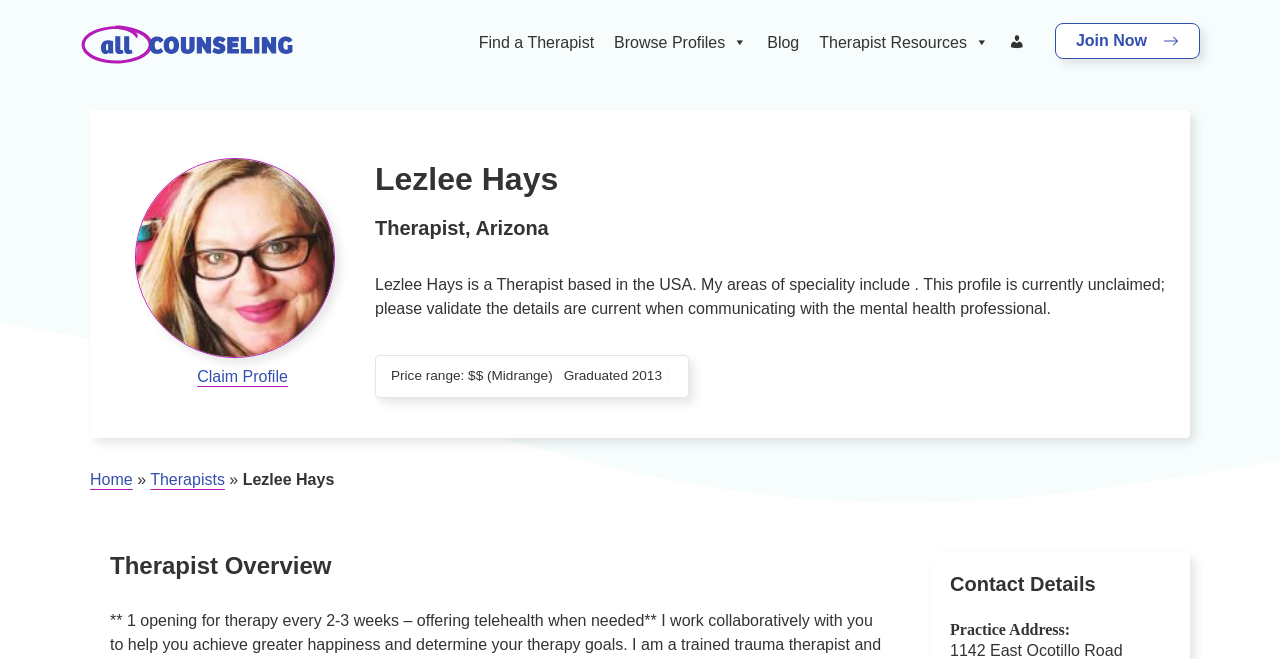Please locate the bounding box coordinates of the element that should be clicked to achieve the given instruction: "View Lezlee Hays' profile picture".

[0.105, 0.24, 0.261, 0.544]